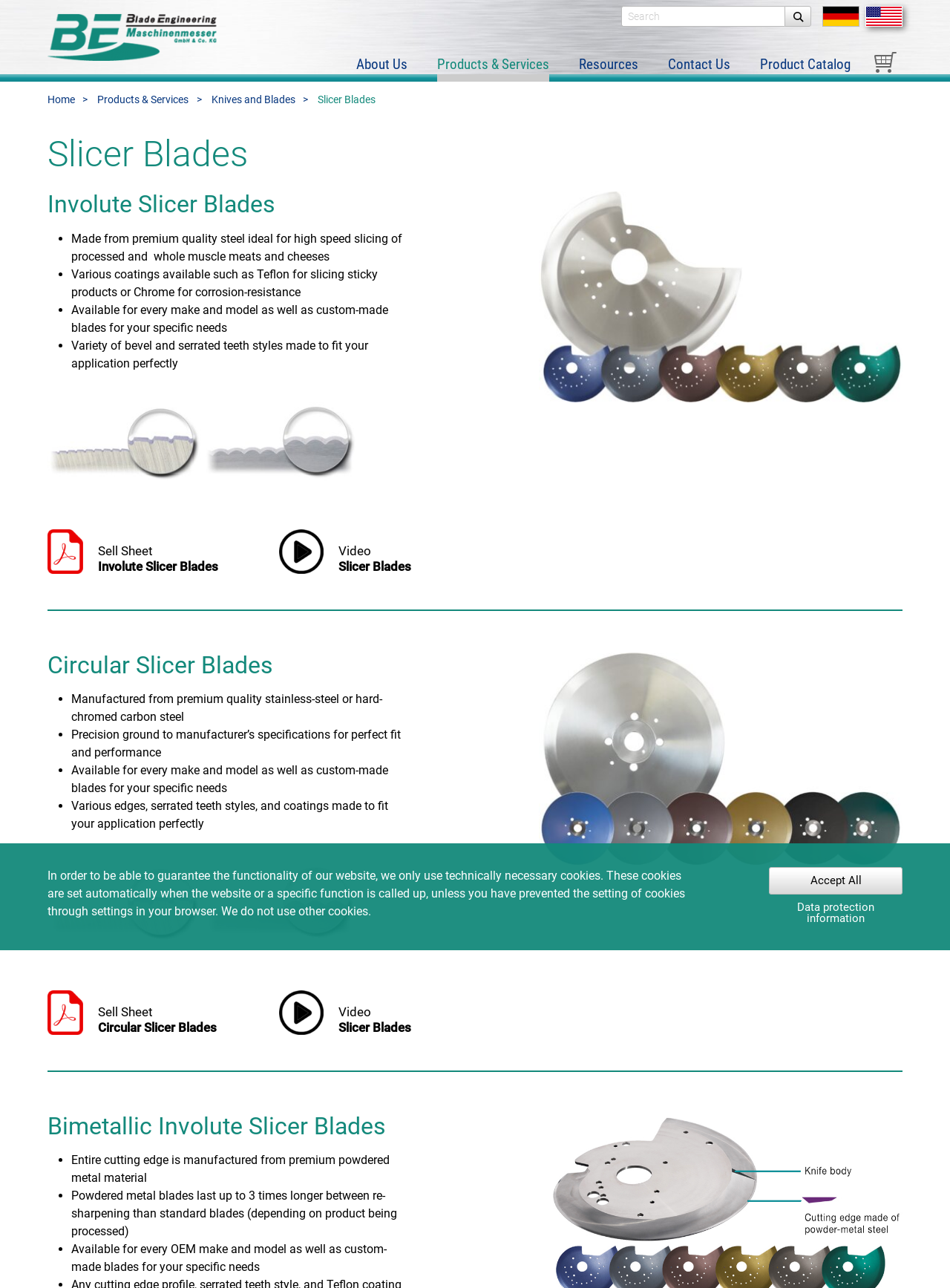Identify the bounding box for the given UI element using the description provided. Coordinates should be in the format (top-left x, top-left y, bottom-right x, bottom-right y) and must be between 0 and 1. Here is the description: Products & Services

[0.445, 0.04, 0.594, 0.063]